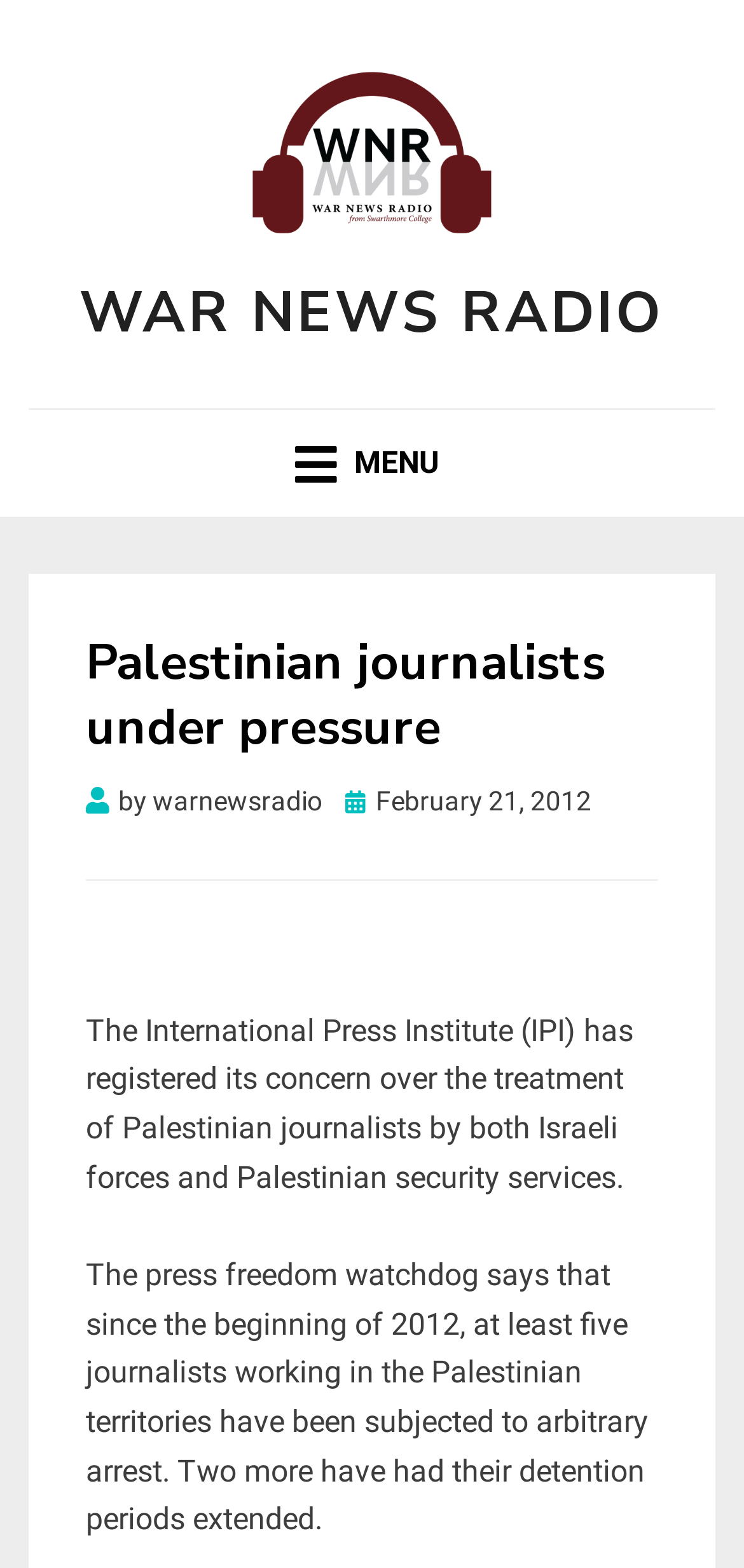Find the primary header on the webpage and provide its text.

Palestinian journalists under pressure